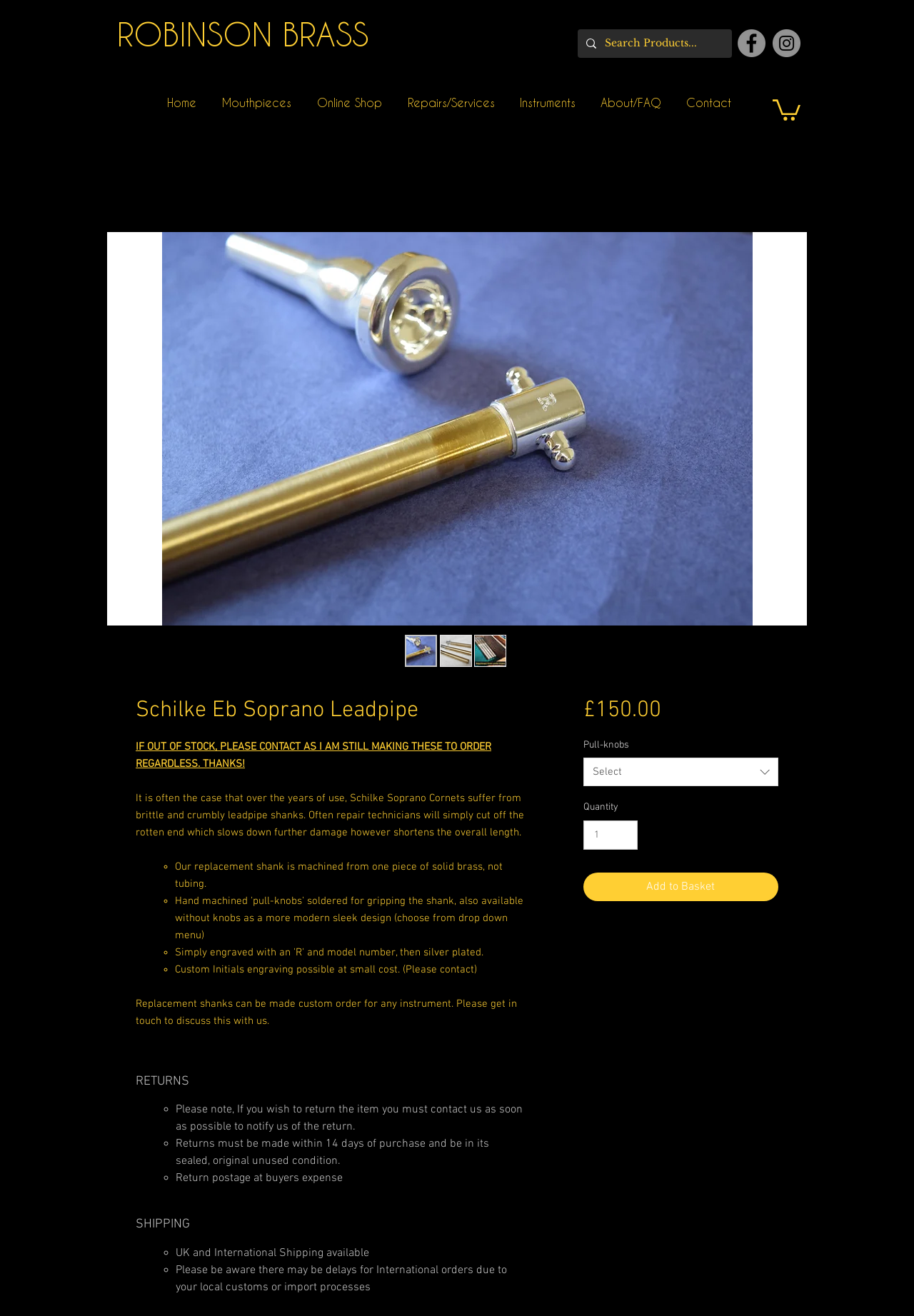Identify the bounding box coordinates of the section to be clicked to complete the task described by the following instruction: "Select pull-knobs". The coordinates should be four float numbers between 0 and 1, formatted as [left, top, right, bottom].

[0.638, 0.576, 0.852, 0.598]